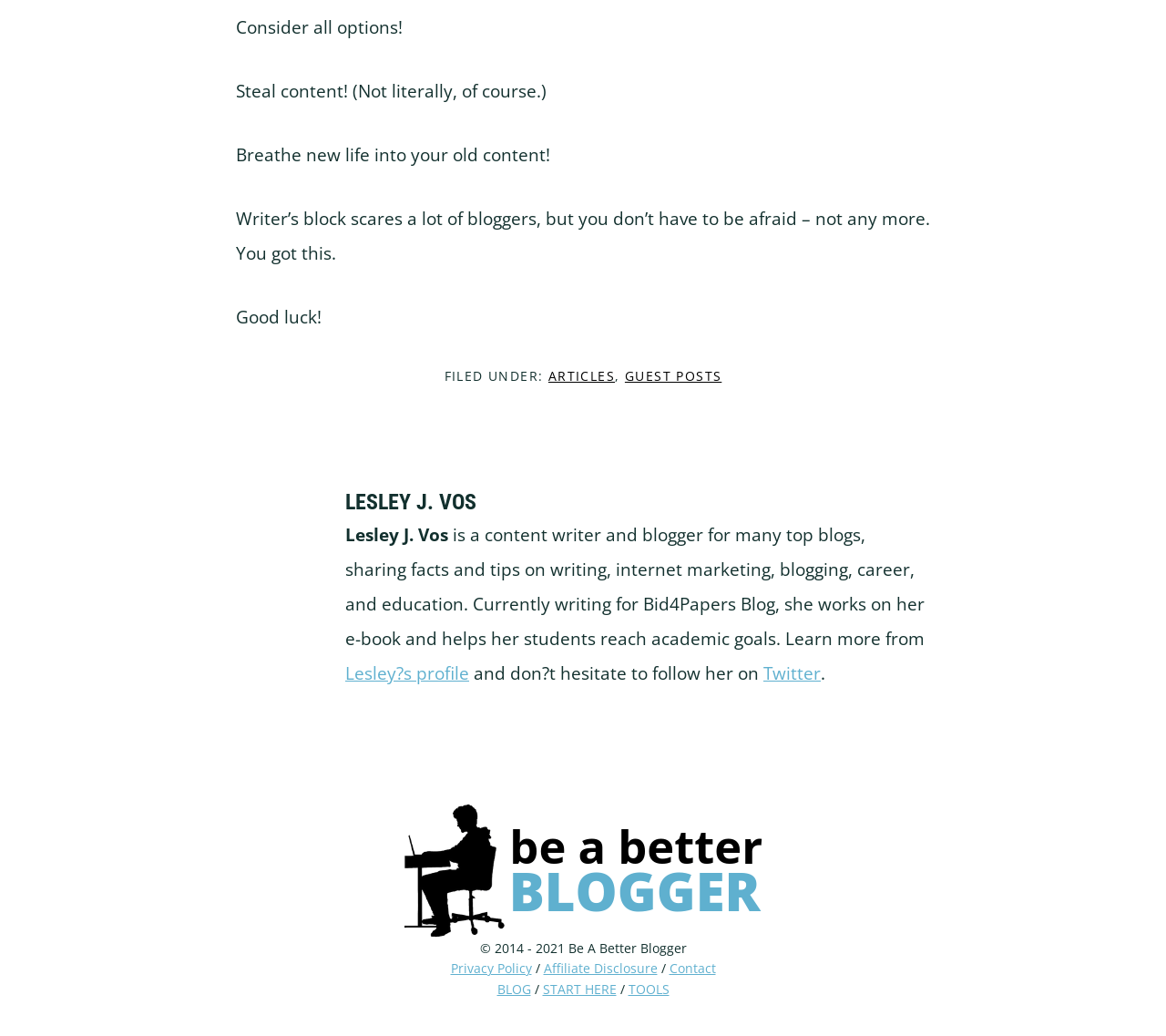Could you indicate the bounding box coordinates of the region to click in order to complete this instruction: "Read the Privacy Policy".

[0.386, 0.926, 0.456, 0.943]